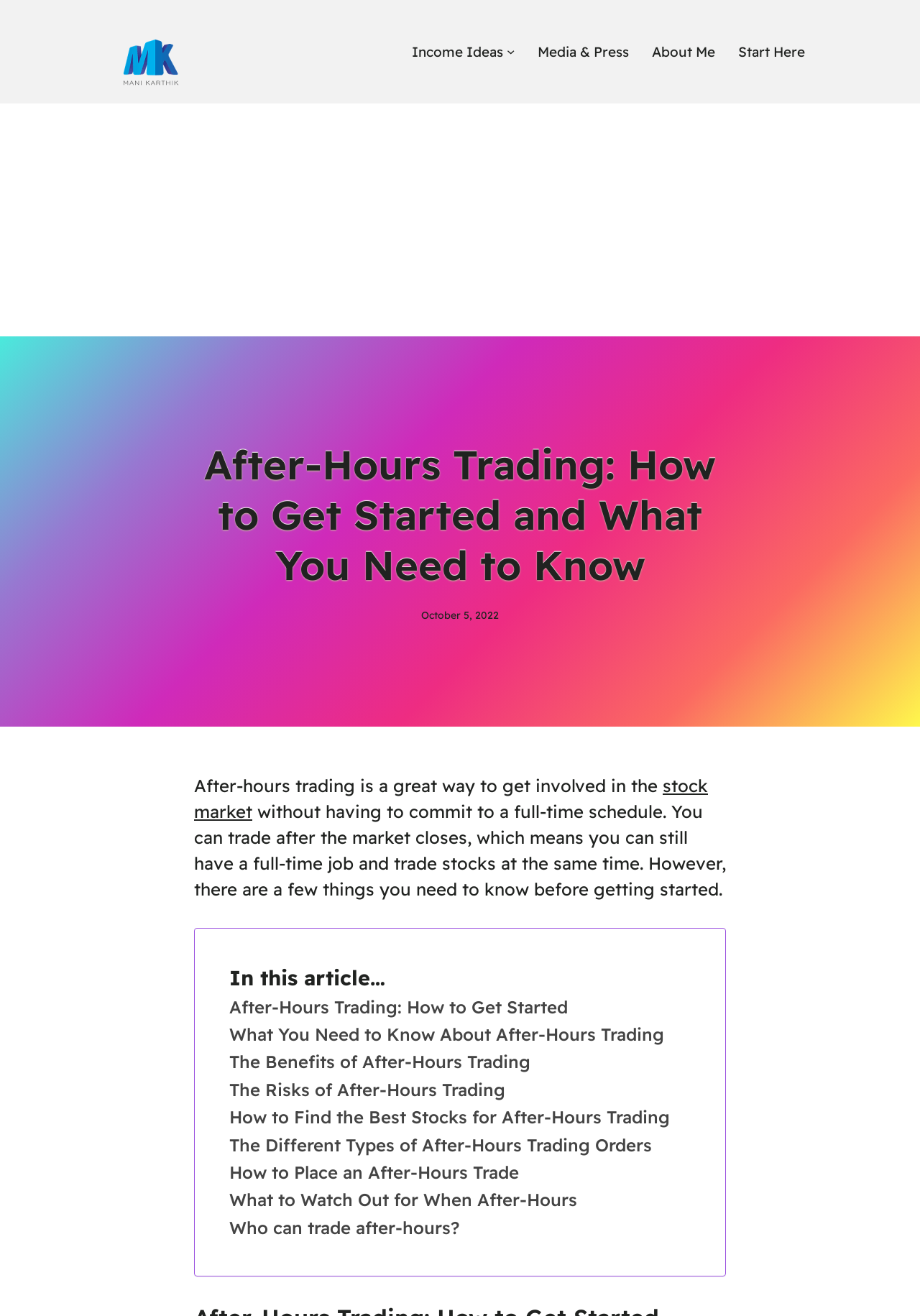Detail the features and information presented on the webpage.

This webpage is about after-hours trading, providing an introduction and guide for those interested in getting started. At the top left corner, there is a logo of "Mani Karthik" within a figure element. Below the logo, a navigation menu is located, featuring links to "Income Ideas", "Media & Press", "About Me", and "Start Here". 

On the left side of the page, there is an advertisement iframe taking up a significant portion of the screen. Above the advertisement, the main title "After-Hours Trading: How to Get Started and What You Need to Know" is prominently displayed. 

The main content of the page starts with a brief introduction to after-hours trading, explaining its benefits and flexibility. The text is divided into sections, with links to specific topics such as "What You Need to Know About After-Hours Trading", "The Benefits of After-Hours Trading", and "The Risks of After-Hours Trading", among others. These links are organized in a table layout, making it easy to navigate through the different sections. 

At the top right corner, the date "October 5, 2022" is displayed. There are no images on the page apart from the logo. Overall, the webpage is well-structured and easy to follow, providing a comprehensive guide to after-hours trading.